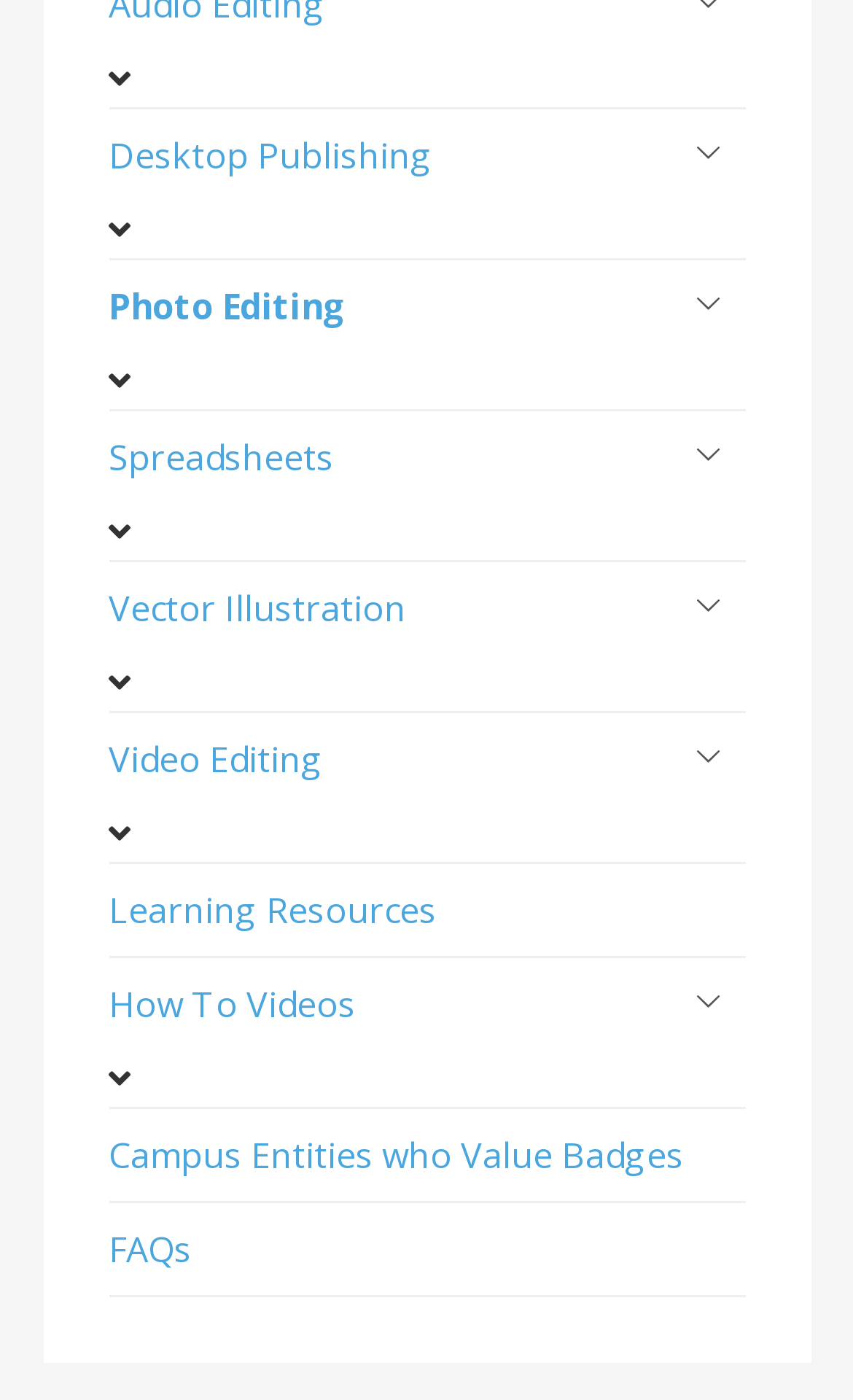Determine the bounding box coordinates of the clickable element to achieve the following action: 'Get the latest Opera Boutique news'. Provide the coordinates as four float values between 0 and 1, formatted as [left, top, right, bottom].

None